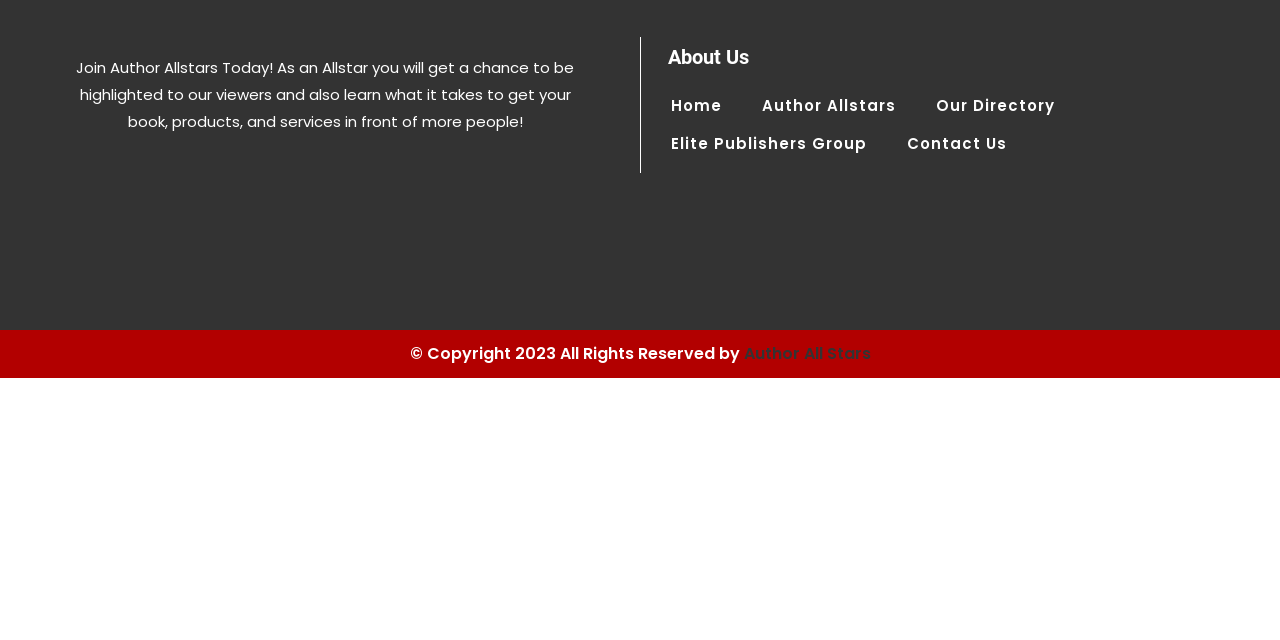Based on the element description, predict the bounding box coordinates (top-left x, top-left y, bottom-right x, bottom-right y) for the UI element in the screenshot: CSR 行動ガイドライン

None